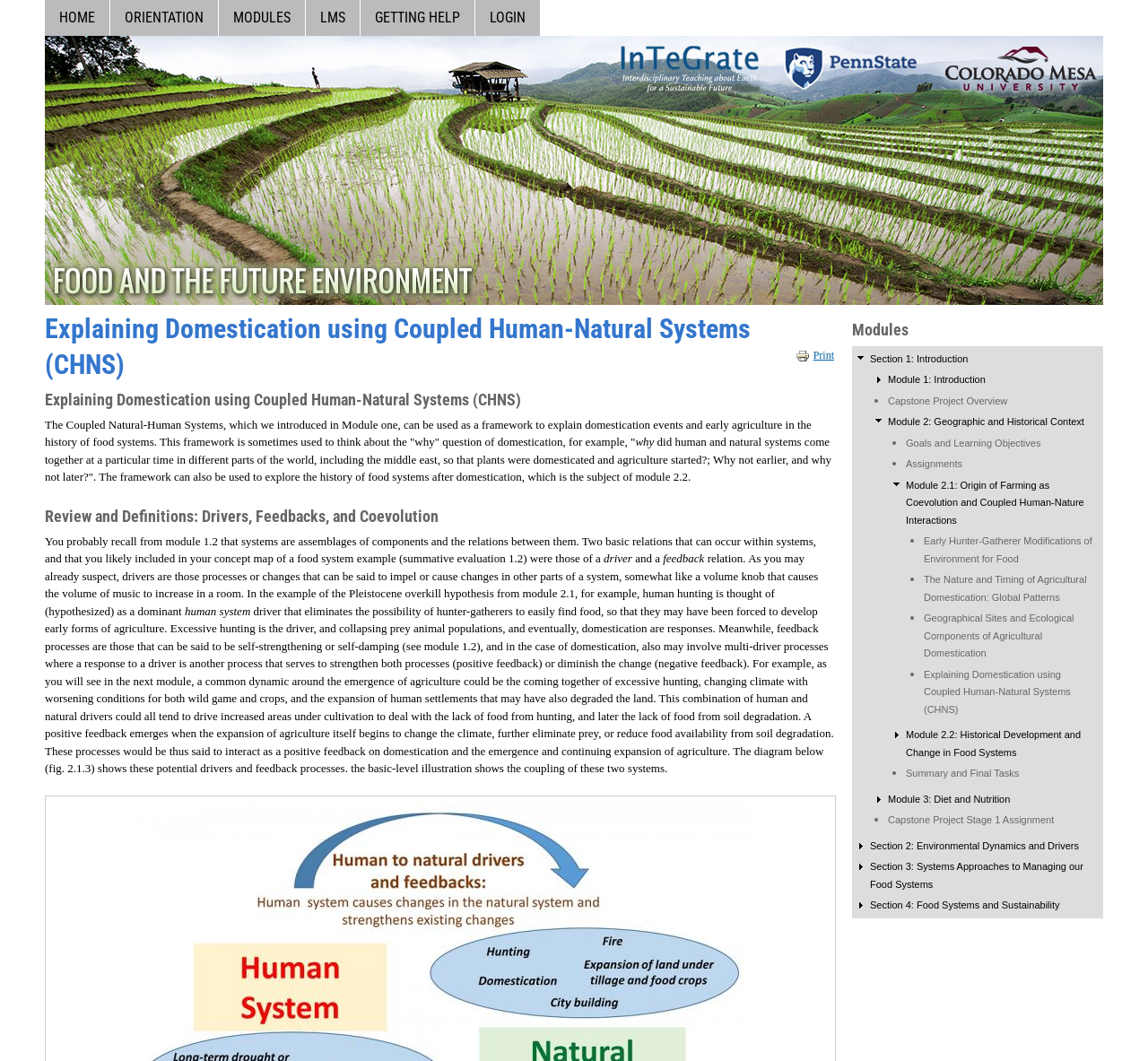Please answer the following question using a single word or phrase: What is the purpose of the diagram in Figure 2.1.3?

Show drivers and feedback processes